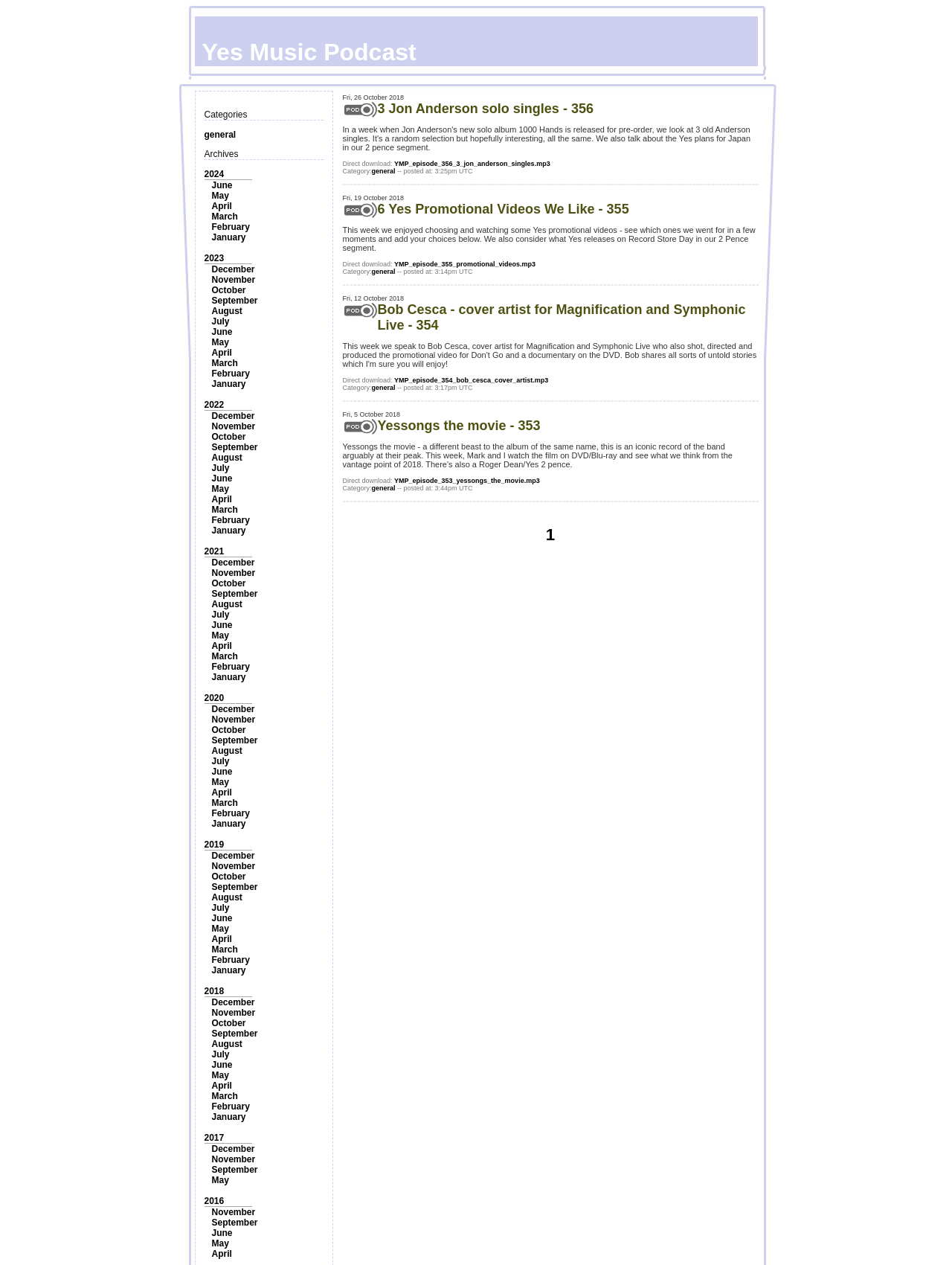Bounding box coordinates are specified in the format (top-left x, top-left y, bottom-right x, bottom-right y). All values are floating point numbers bounded between 0 and 1. Please provide the bounding box coordinate of the region this sentence describes: Botev & Bitcoin

None